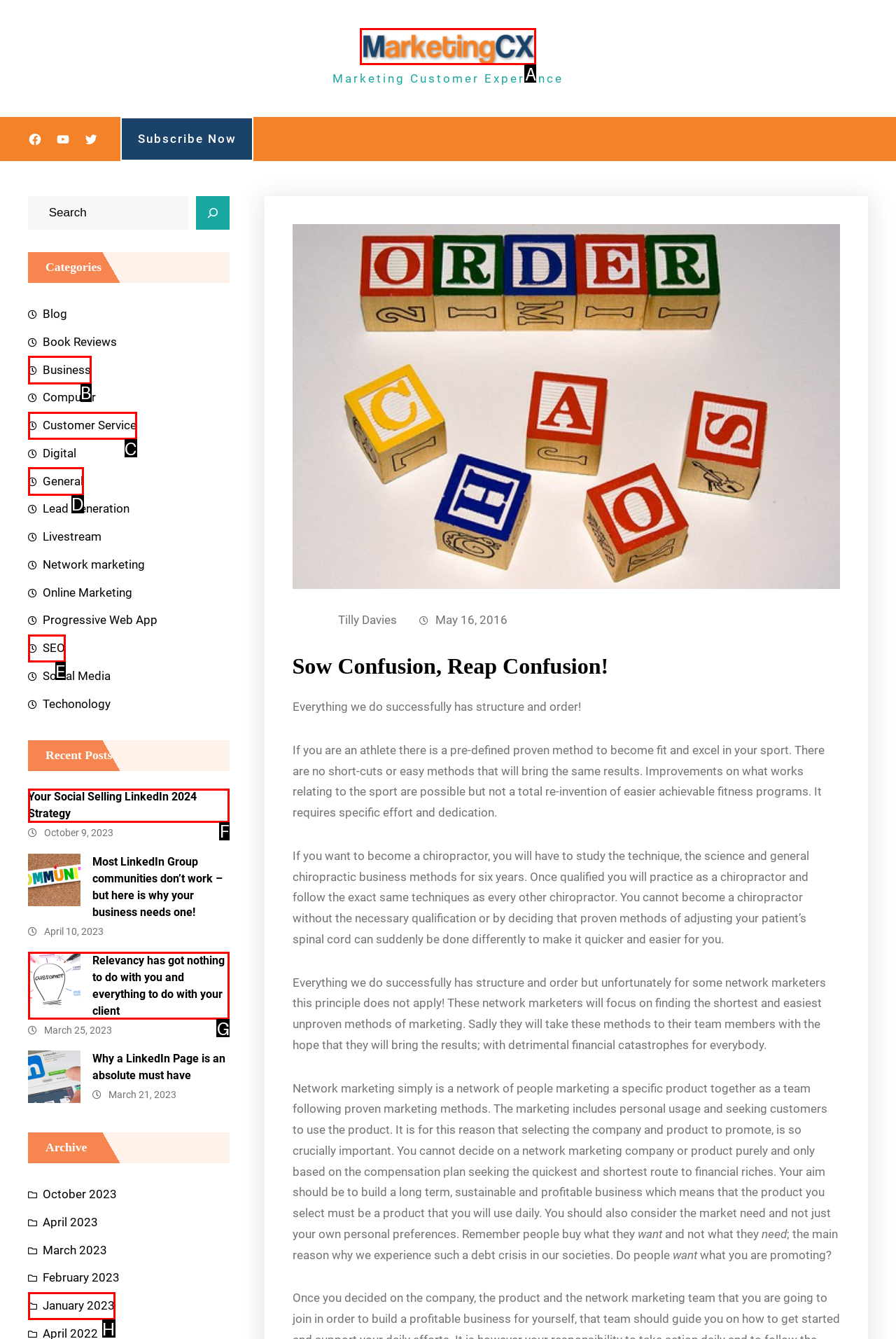Match the HTML element to the description: General. Answer with the letter of the correct option from the provided choices.

D